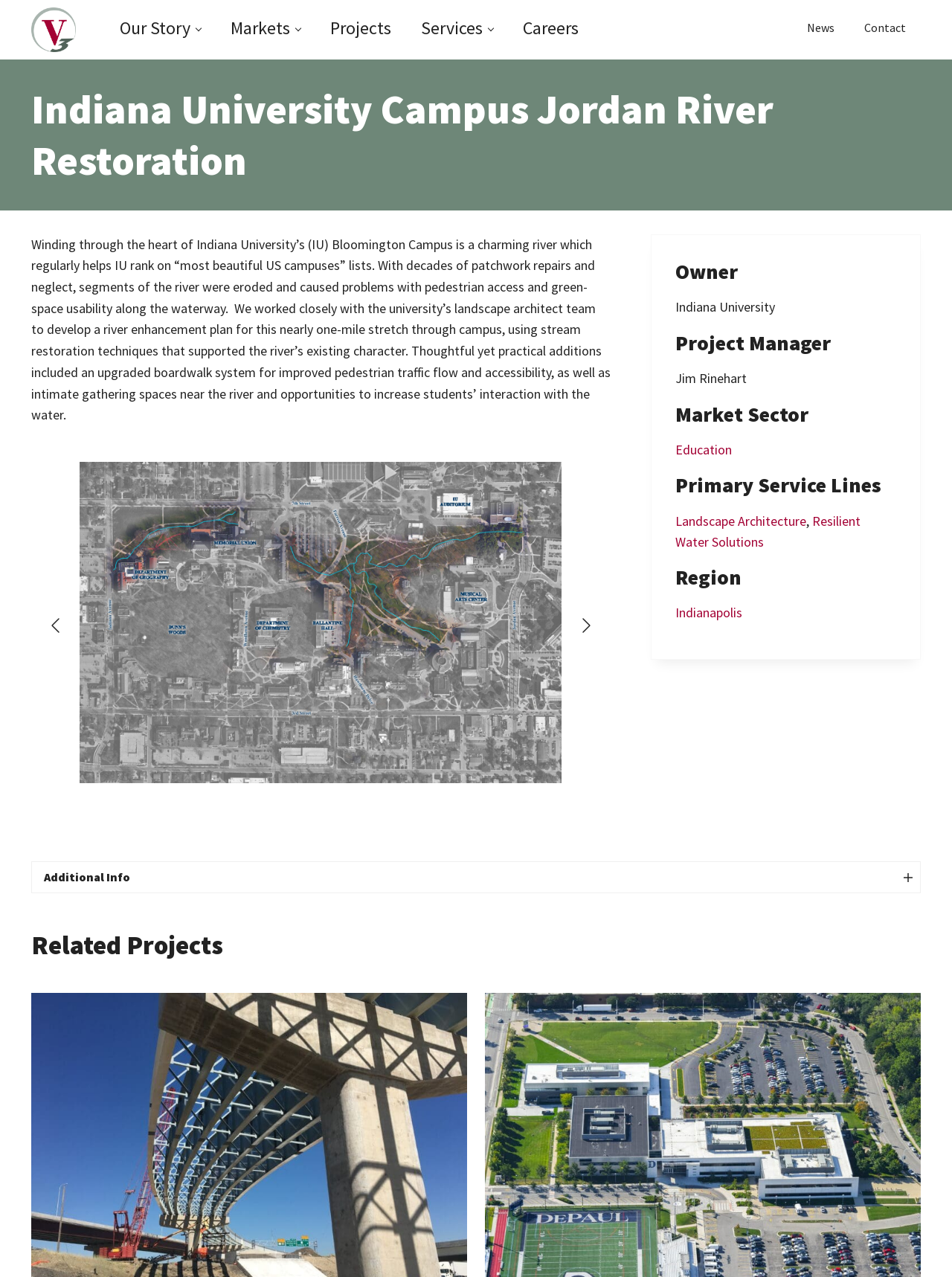Locate the bounding box coordinates of the element that needs to be clicked to carry out the instruction: "Read more about the 'Indiana University Campus Jordan River Restoration' project". The coordinates should be given as four float numbers ranging from 0 to 1, i.e., [left, top, right, bottom].

[0.033, 0.184, 0.641, 0.332]